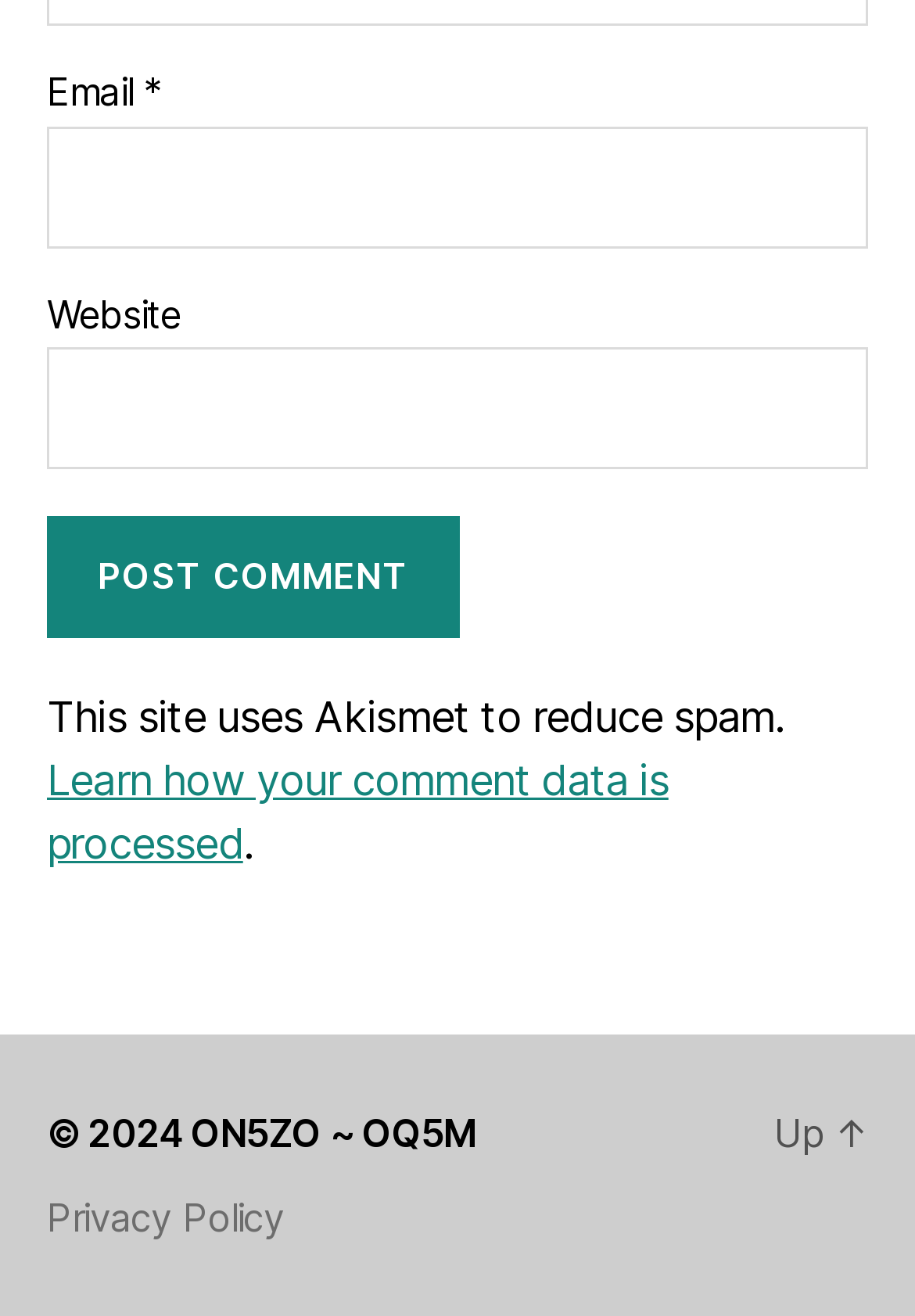What is the year of the copyright?
Please give a detailed answer to the question using the information shown in the image.

The static text ' 2024' is a copyright symbol followed by the year, indicating that the website's content is copyrighted until 2024.